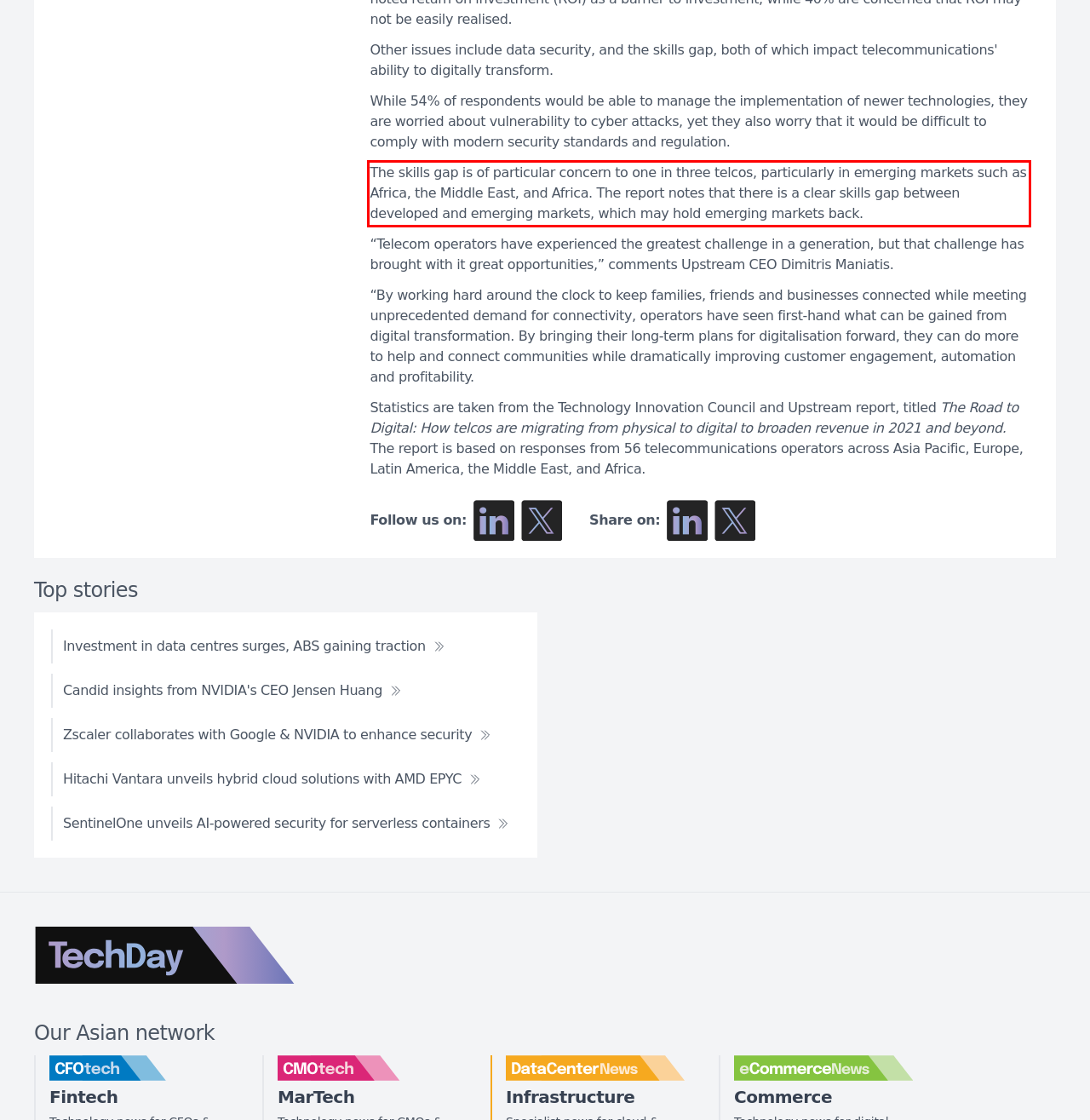Analyze the screenshot of the webpage that features a red bounding box and recognize the text content enclosed within this red bounding box.

The skills gap is of particular concern to one in three telcos, particularly in emerging markets such as Africa, the Middle East, and Africa. The report notes that there is a clear skills gap between developed and emerging markets, which may hold emerging markets back.